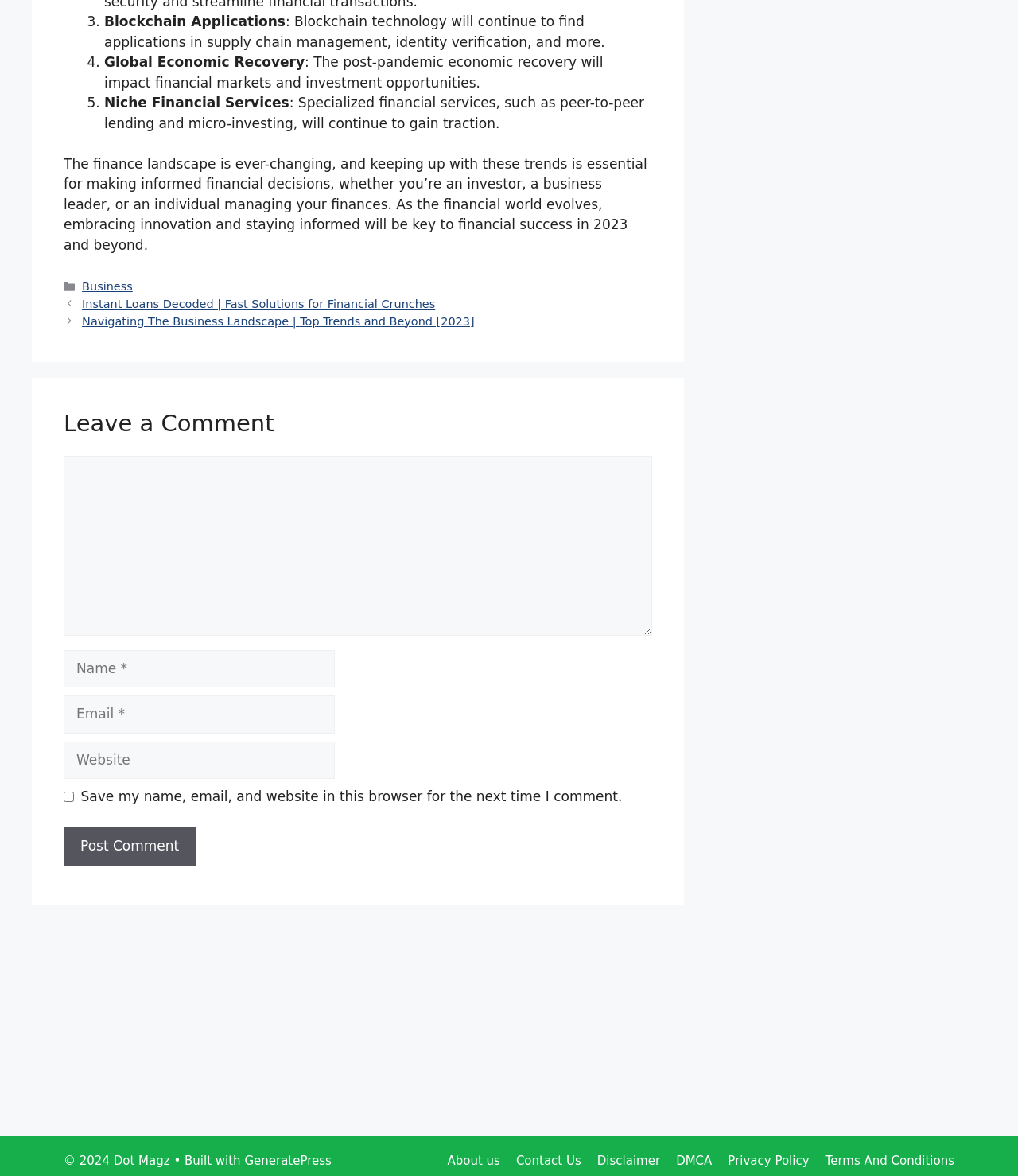What is the name of the website?
Answer with a single word or phrase by referring to the visual content.

Dot Magz